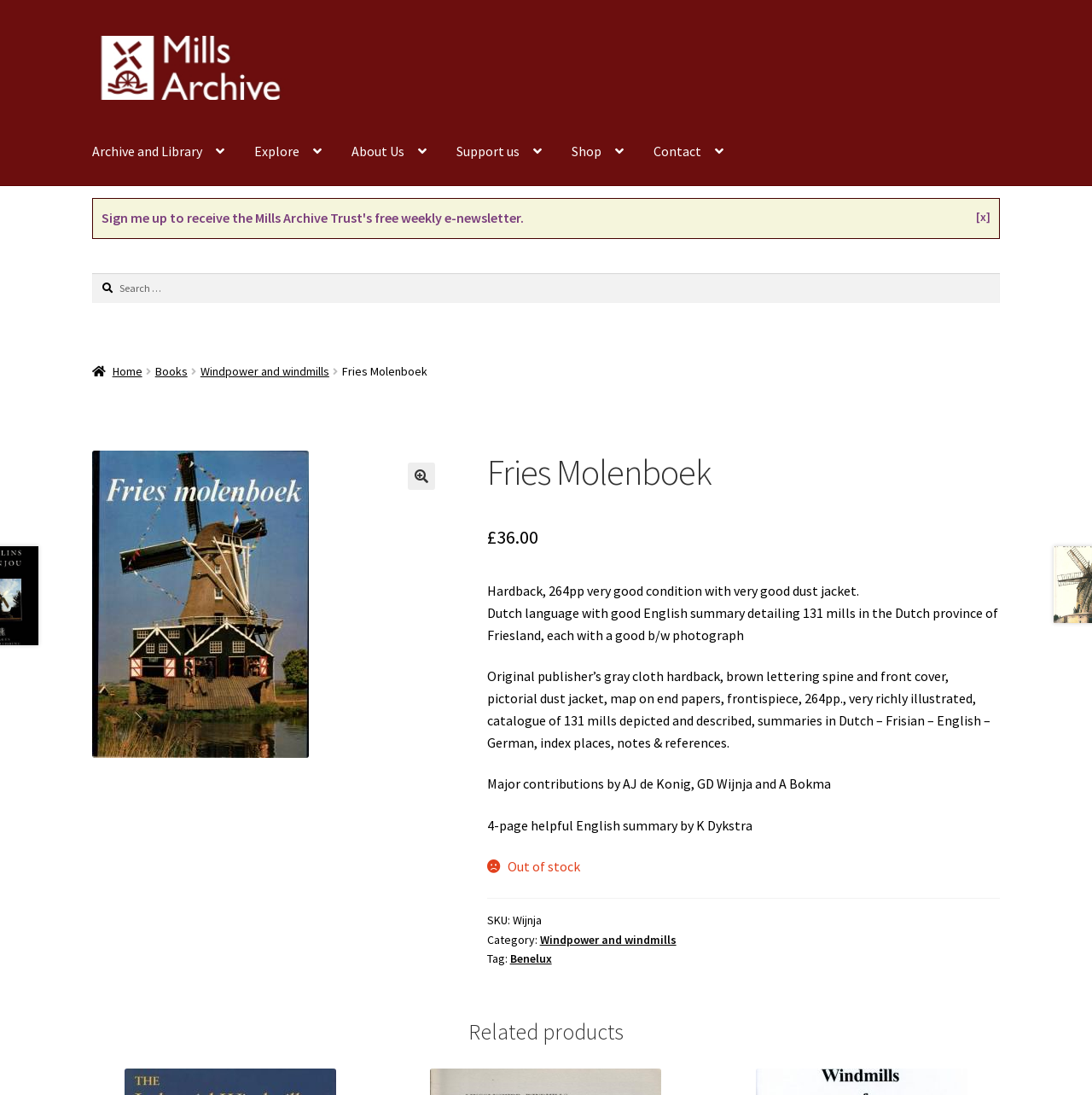Please identify the bounding box coordinates of the element I should click to complete this instruction: 'Search for a topic'. The coordinates should be given as four float numbers between 0 and 1, like this: [left, top, right, bottom].

None